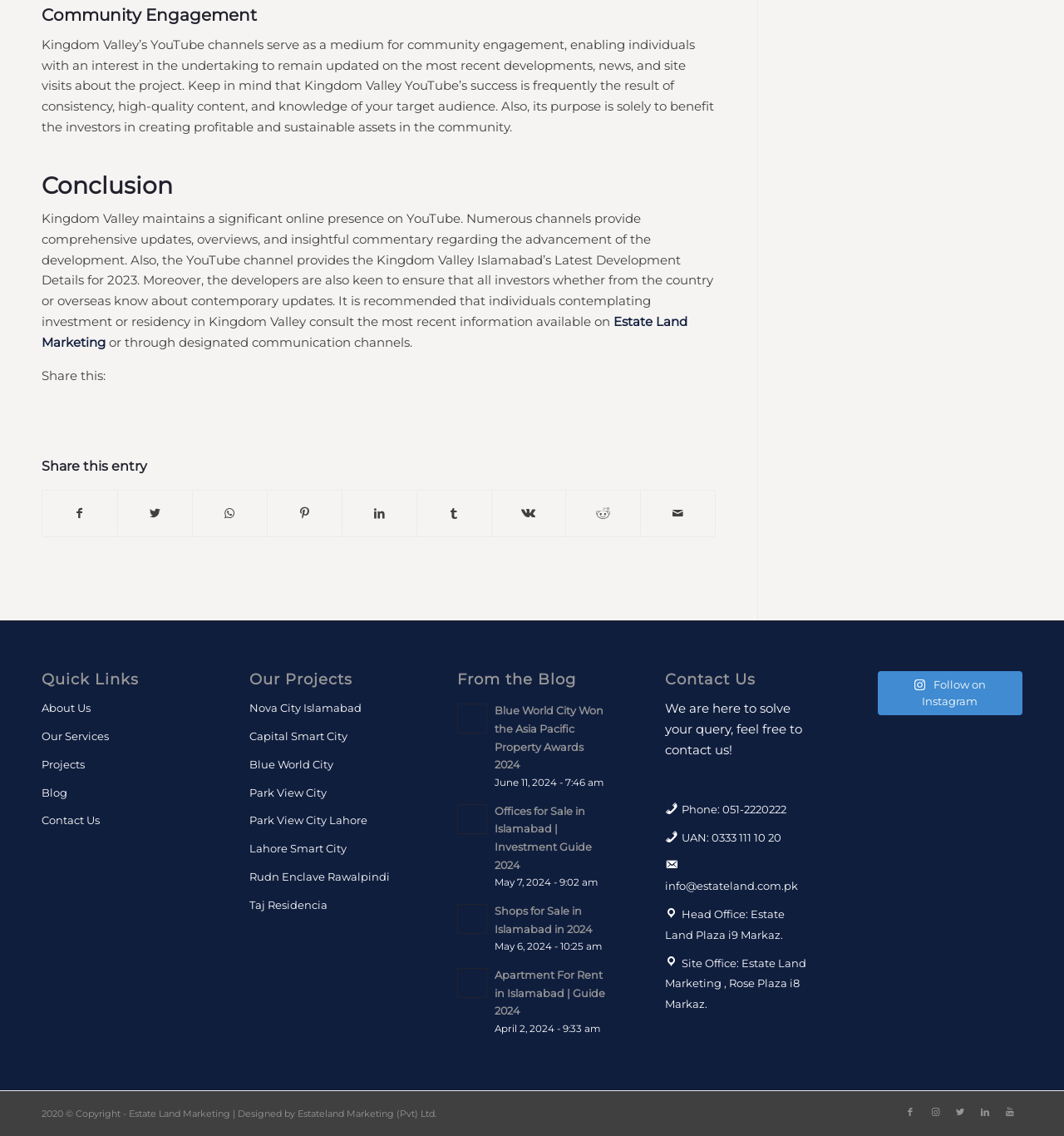Provide the bounding box coordinates in the format (top-left x, top-left y, bottom-right x, bottom-right y). All values are floating point numbers between 0 and 1. Determine the bounding box coordinate of the UI element described as: Our Services

[0.039, 0.636, 0.179, 0.661]